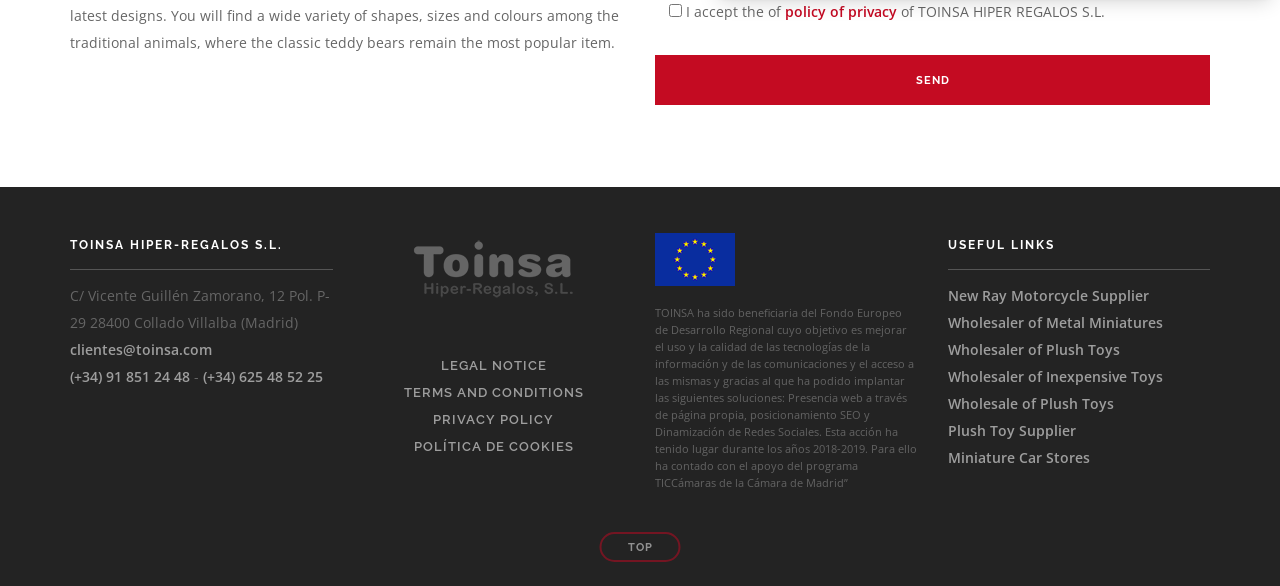Answer the question using only one word or a concise phrase: How many useful links are provided?

7